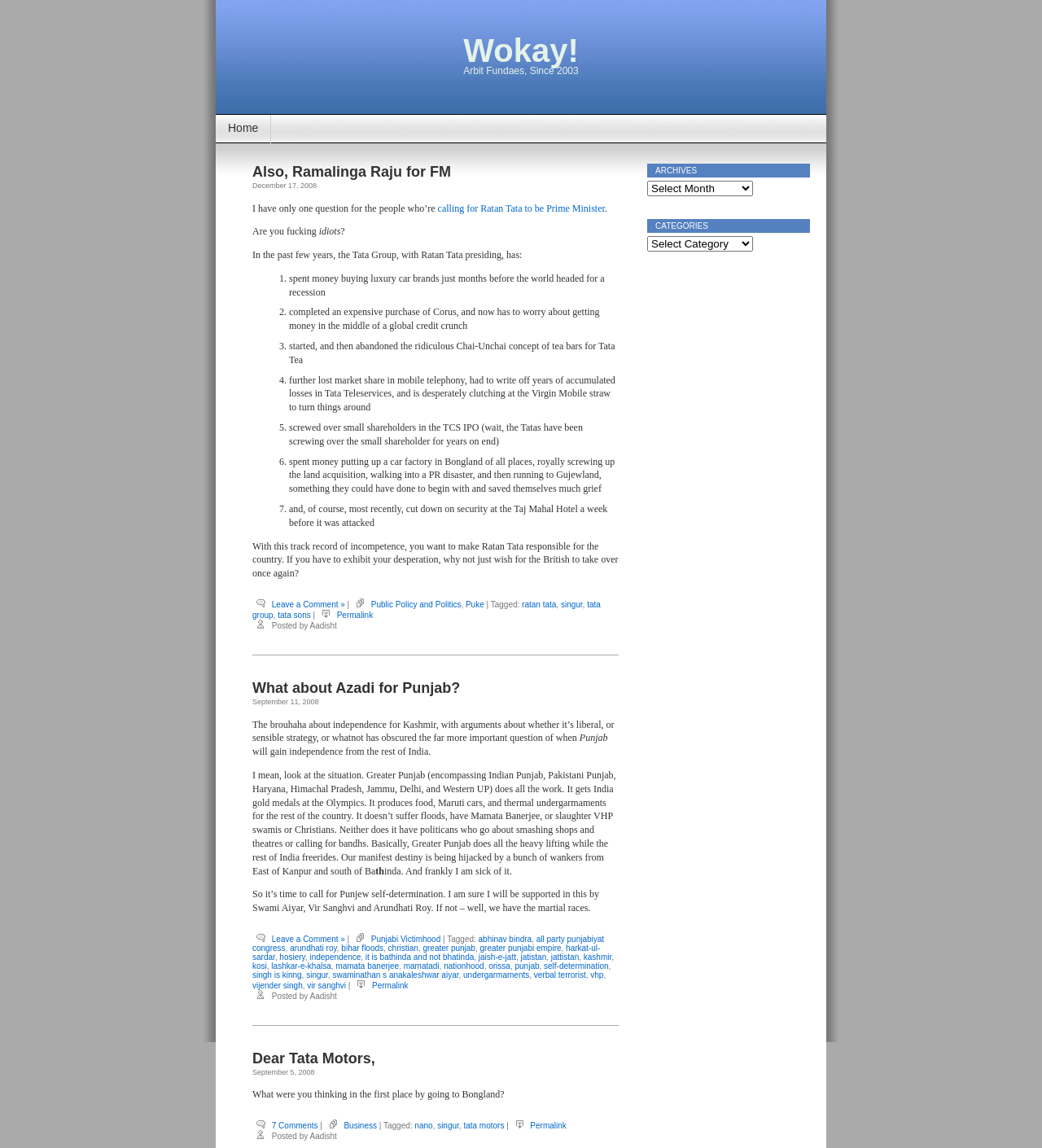Provide a brief response using a word or short phrase to this question:
What is the name of the Olympic medal winner mentioned in the second article?

Abhinav Bindra